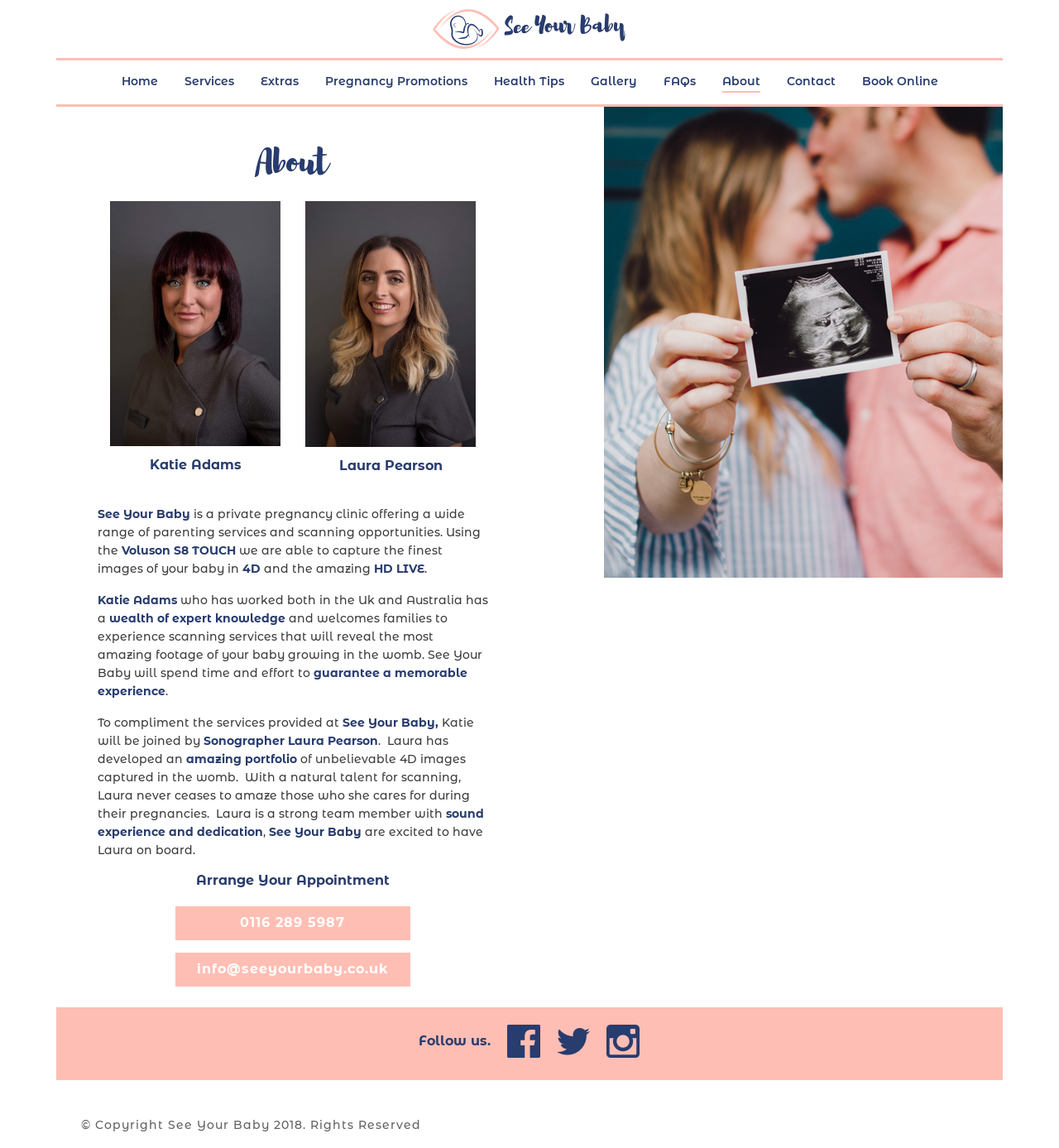Find the bounding box coordinates for the UI element that matches this description: "top songs of 2012".

None